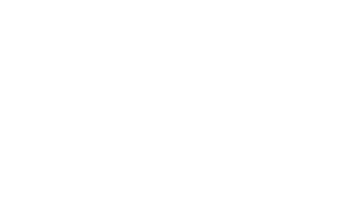Generate a comprehensive caption that describes the image.

The image presents the logo of Trellus, a company that recently acquired LocaLI Bred. Positioned within a context related to the food and beverage industry, this logo symbolizes the brand's commitment to growth and innovation within the sector. The graphic is accompanied by text that highlights recent news, indicating Trellus's influence and involvement in the Long Island community, particularly in initiatives aimed at enhancing local business networks and relations. The logo's visual identity reflects the brand's professional image, essential for fostering recognition and trust in the marketplace.